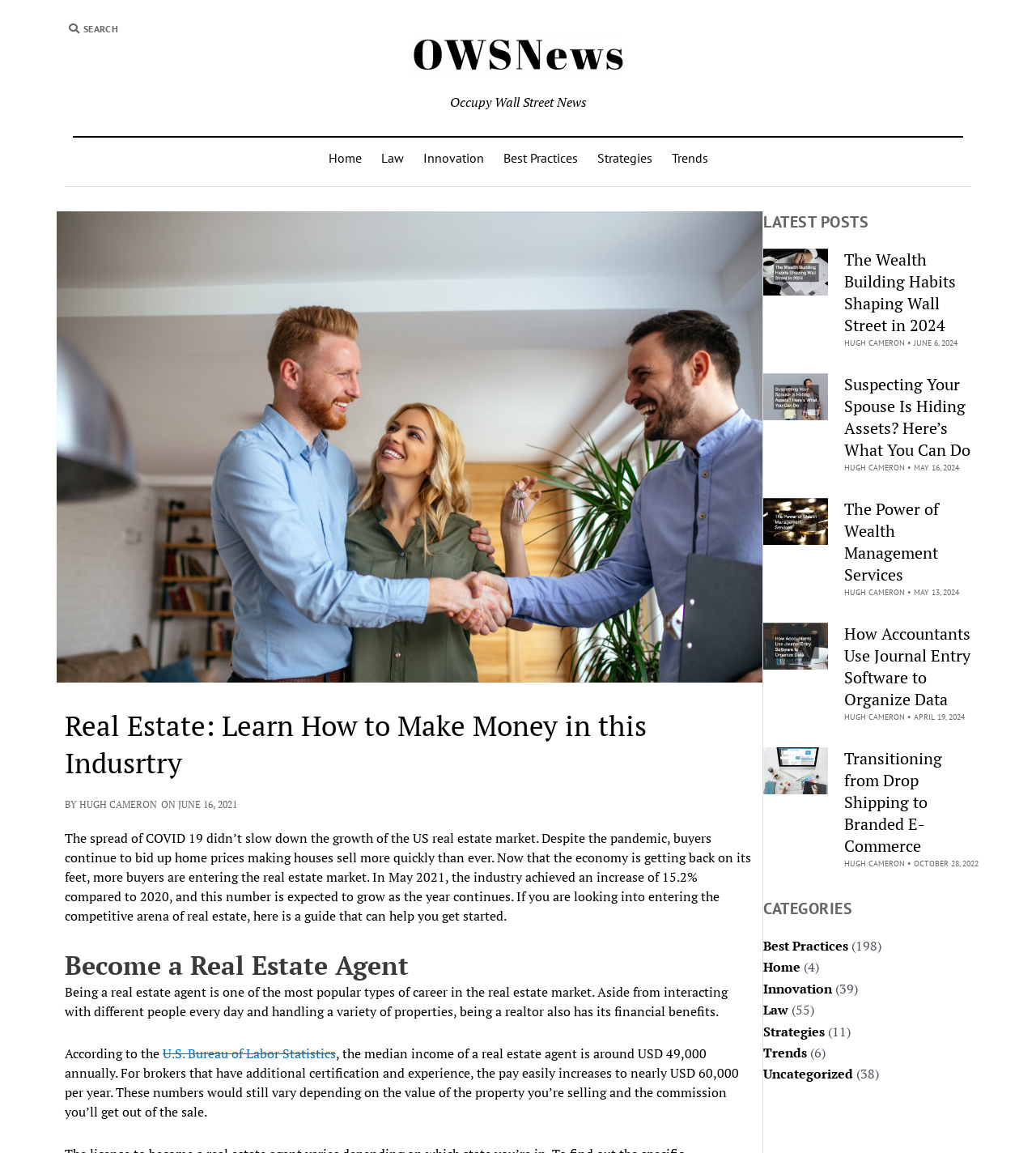Answer briefly with one word or phrase:
How many categories are listed in the 'CATEGORIES' section?

7